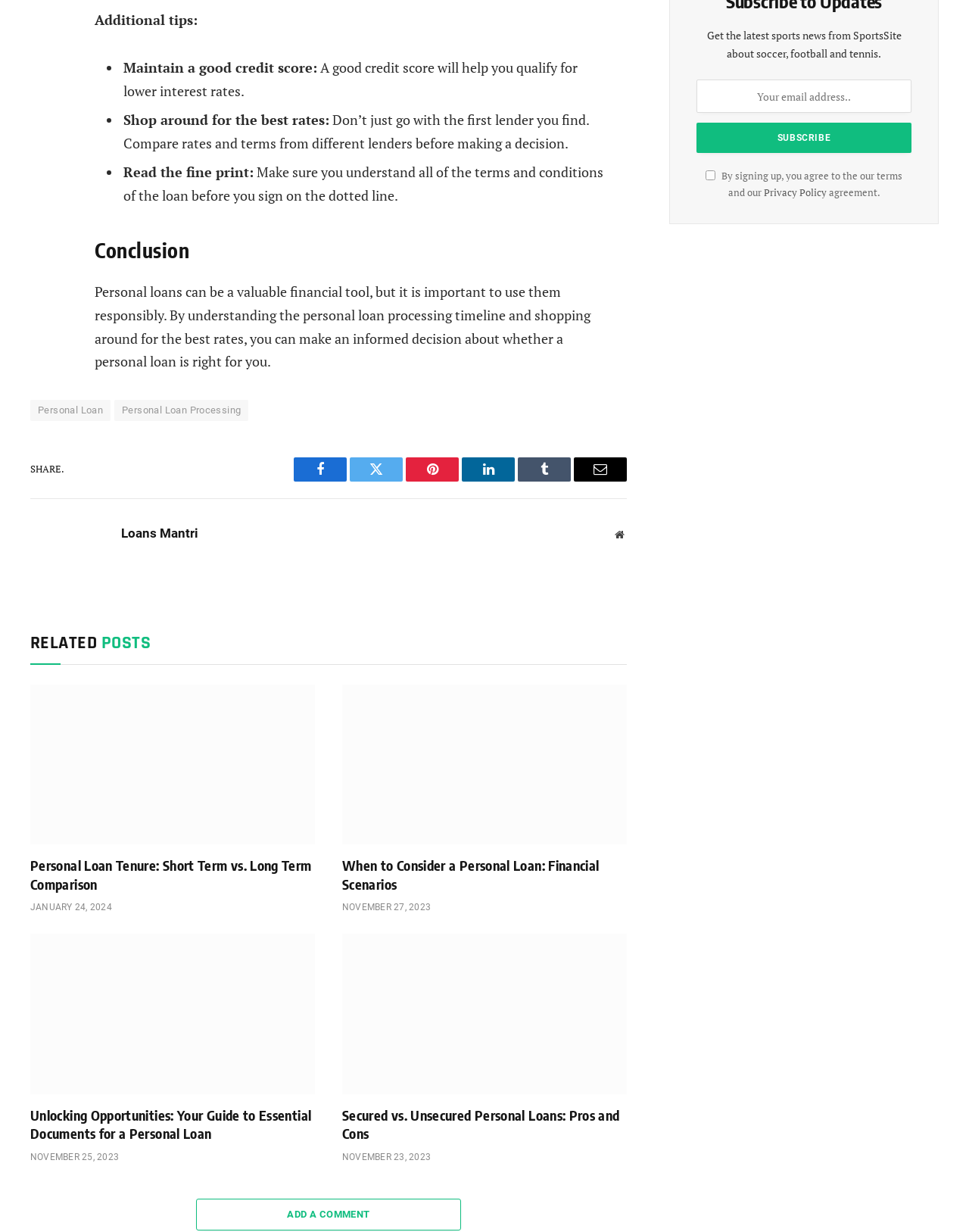Determine the bounding box for the UI element that matches this description: "Add A Comment".

[0.202, 0.973, 0.476, 0.998]